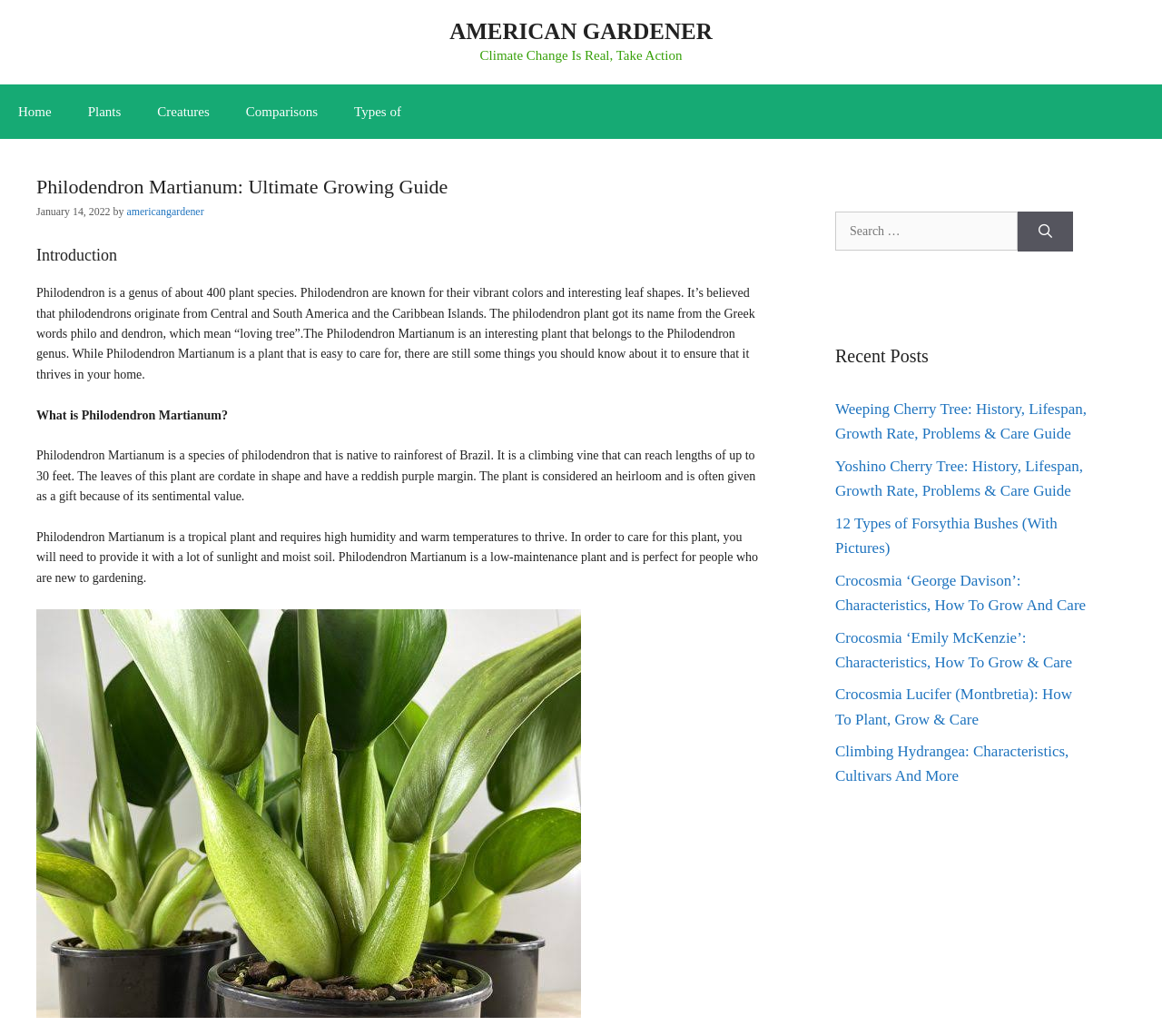What is required for Philodendron Martianum to thrive?
Using the visual information, answer the question in a single word or phrase.

High humidity and warm temperatures